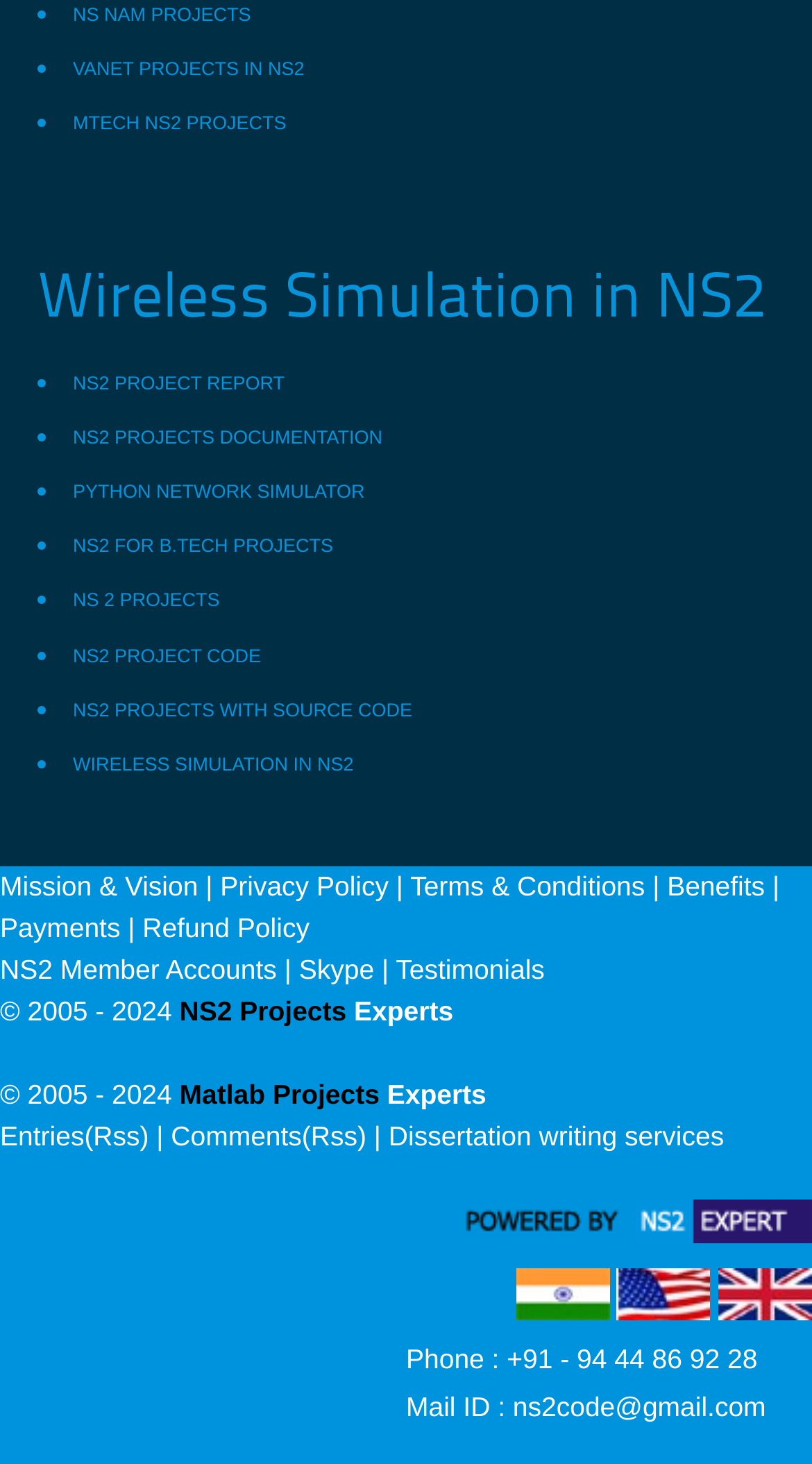Can you find the bounding box coordinates of the area I should click to execute the following instruction: "Click on NS NAM PROJECTS"?

[0.09, 0.002, 0.309, 0.017]